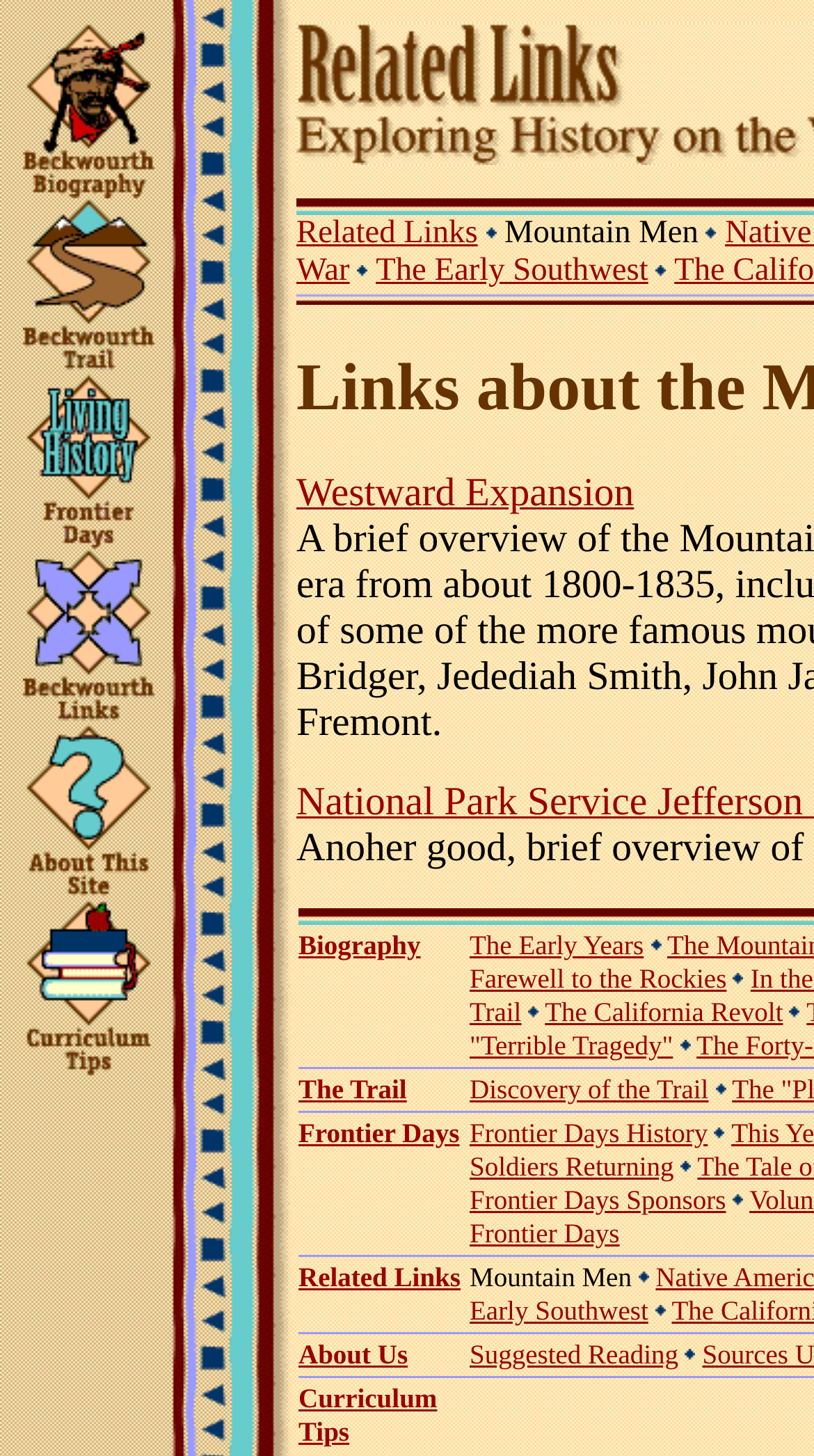Identify the bounding box coordinates of the element to click to follow this instruction: 'Learn about Curriculum Tips'. Ensure the coordinates are four float values between 0 and 1, provided as [left, top, right, bottom].

[0.028, 0.72, 0.19, 0.744]